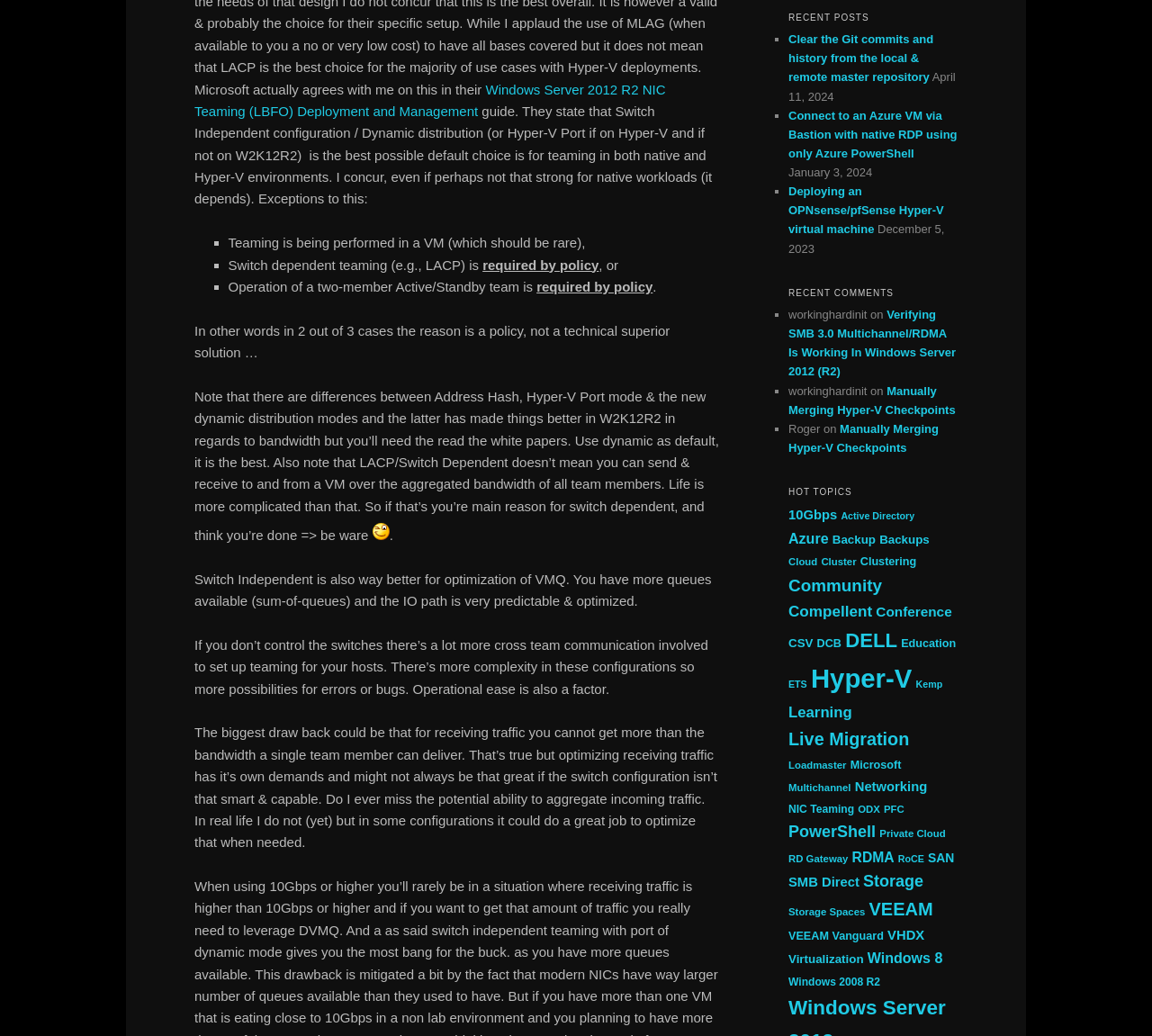Please locate the bounding box coordinates of the element that needs to be clicked to achieve the following instruction: "Read the recent post 'Clear the Git commits and history from the local & remote master repository'". The coordinates should be four float numbers between 0 and 1, i.e., [left, top, right, bottom].

[0.684, 0.031, 0.81, 0.081]